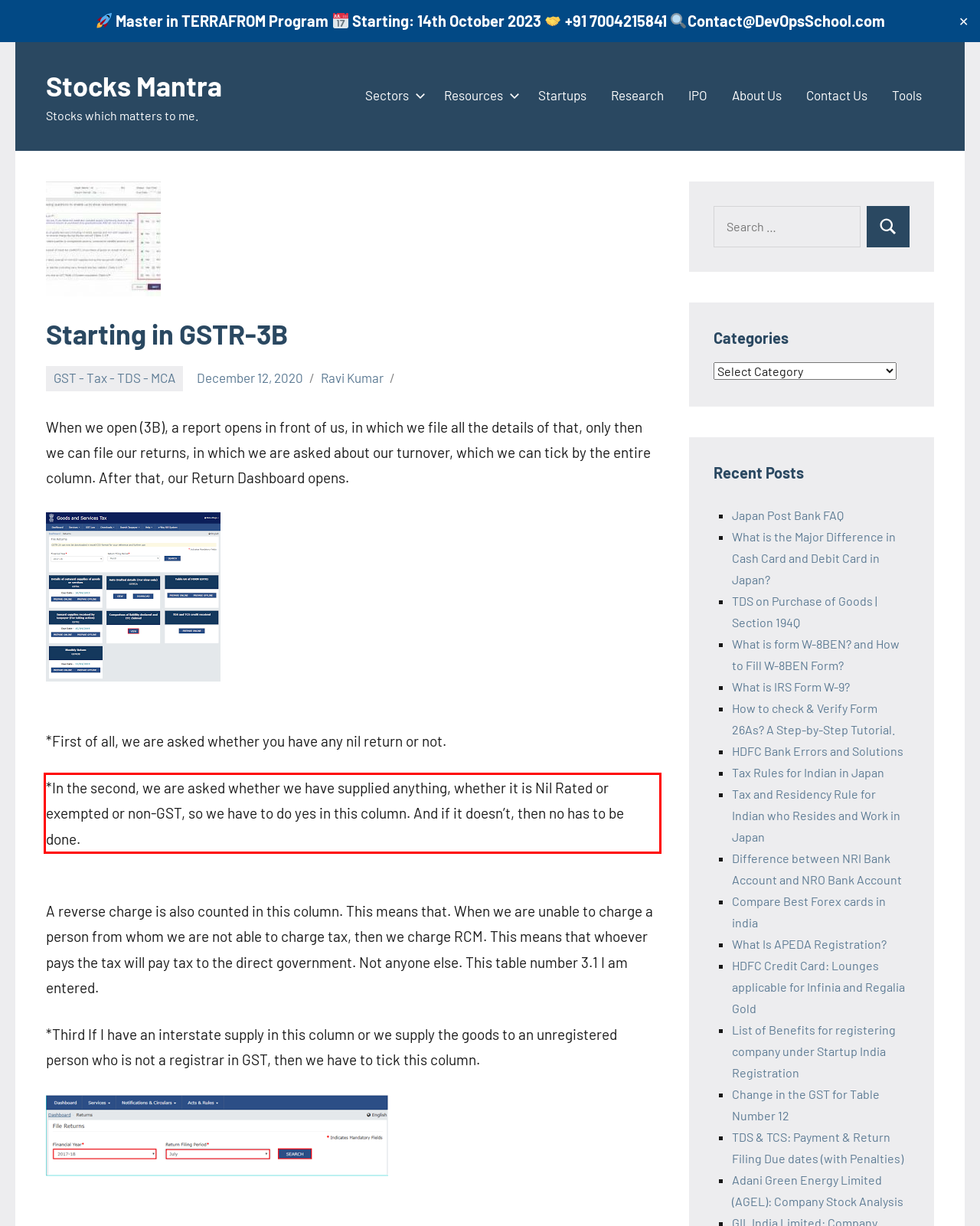From the given screenshot of a webpage, identify the red bounding box and extract the text content within it.

*In the second, we are asked whether we have supplied anything, whether it is Nil Rated or exempted or non-GST, so we have to do yes in this column. And if it doesn’t, then no has to be done.